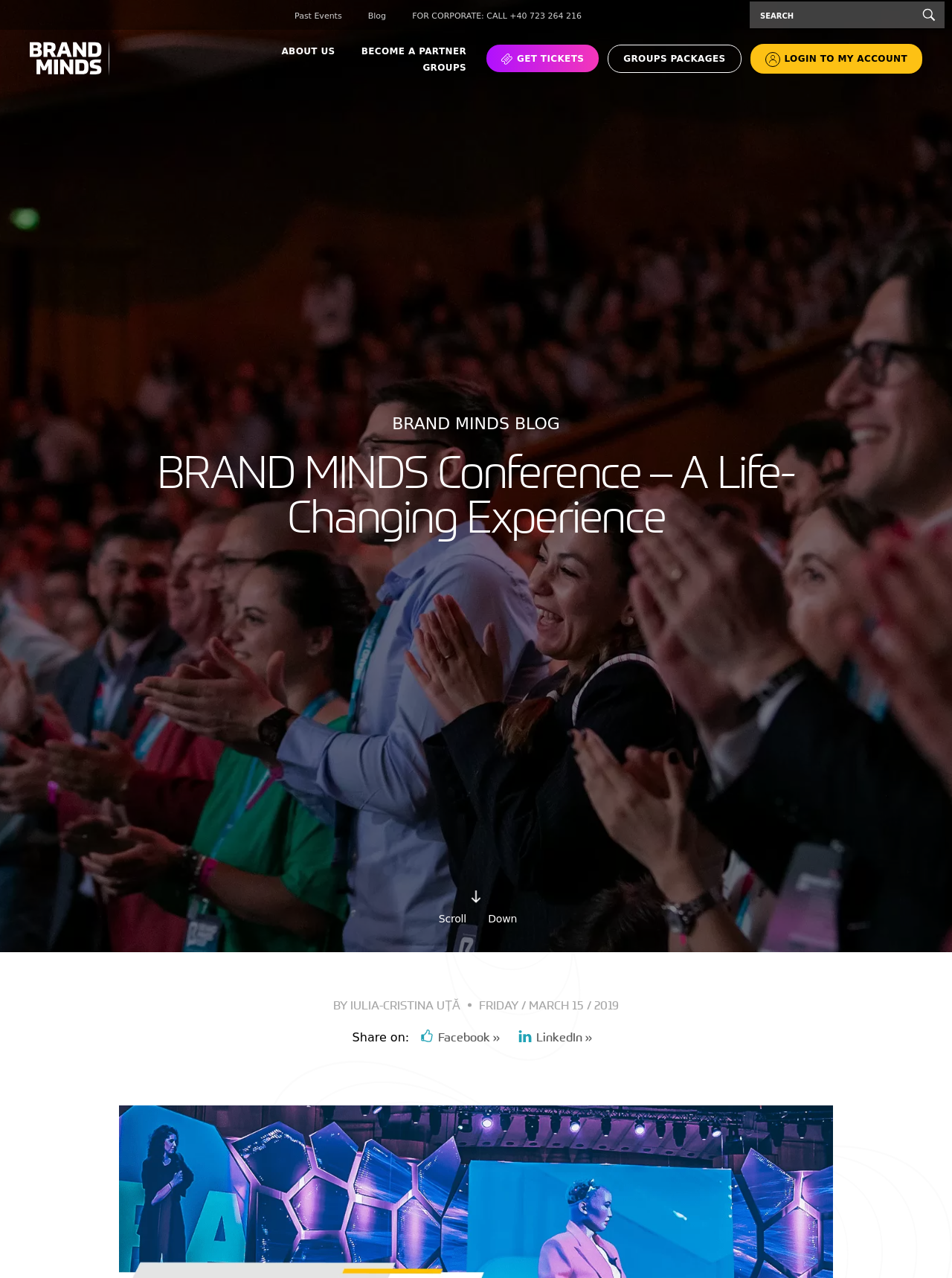Generate a thorough explanation of the webpage's elements.

The webpage appears to be the official website of the BRAND MINDS Conference, a life-changing experience. At the top, there are several links, including "Past Events", "Blog", and "FOR CORPORATE: CALL +40 723 264 216", which are positioned horizontally and take up a significant portion of the top section. A search bar is located at the top right corner, accompanied by a search button and a magnifying glass icon.

Below the top section, there is a large banner with the conference's logo, "BRAND MINDS", and a tagline, "UNITING THE BUSINESS WORLD UNITING THE BUSINESS WORLD". Underneath the banner, there are several links, including "ABOUT US", "BECOME A PARTNER", "GROUPS", and "GET TICKETS", which are arranged horizontally and take up a significant portion of the middle section.

On the right side of the middle section, there is a call-to-action button, "GET TICKETS", accompanied by a small icon. Further down, there are links to "GROUPS PACKAGES" and "LOGIN TO MY ACCOUNT", which are positioned horizontally.

The main content of the webpage is a blog post, titled "BRAND MINDS Conference – A Life-Changing Experience". The post has a large background image that takes up the entire width of the page. There is a heading with the same title as the post, followed by a static text, "BRAND MINDS BLOG". Below the heading, there is a section with a static text, "Scroll", accompanied by an arrow icon pointing down.

The blog post itself appears to be an article written by IULIA-CRISTINA UȚĂ, with a timestamp of Friday, March 15, 2019. The article has a "Share on" section, which allows users to share the post on Facebook and LinkedIn, accompanied by their respective icons.

At the bottom left corner of the page, there is a "scroll to top" button, accompanied by an arrow icon pointing up.